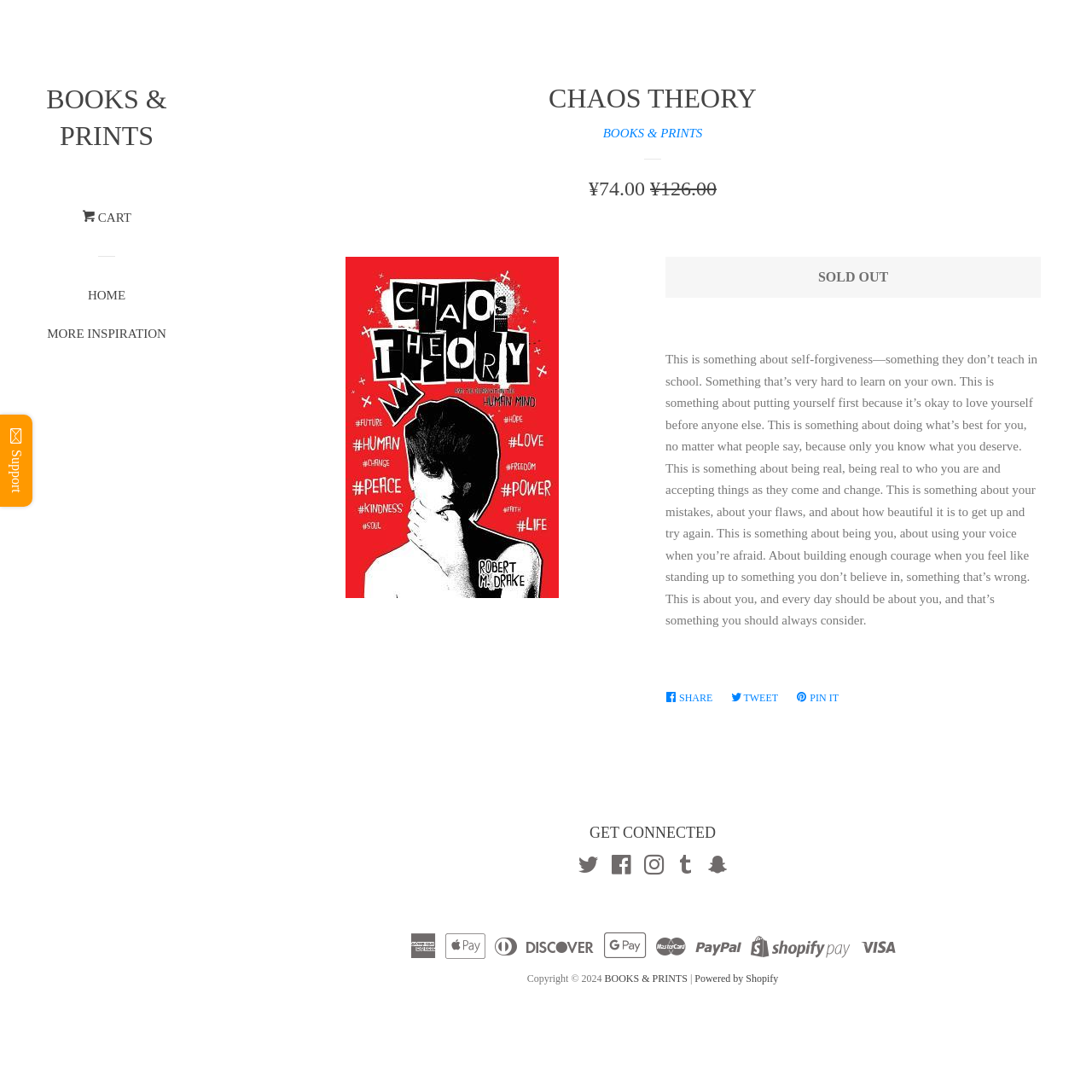What is the name of the book? Using the information from the screenshot, answer with a single word or phrase.

Chaos Theory